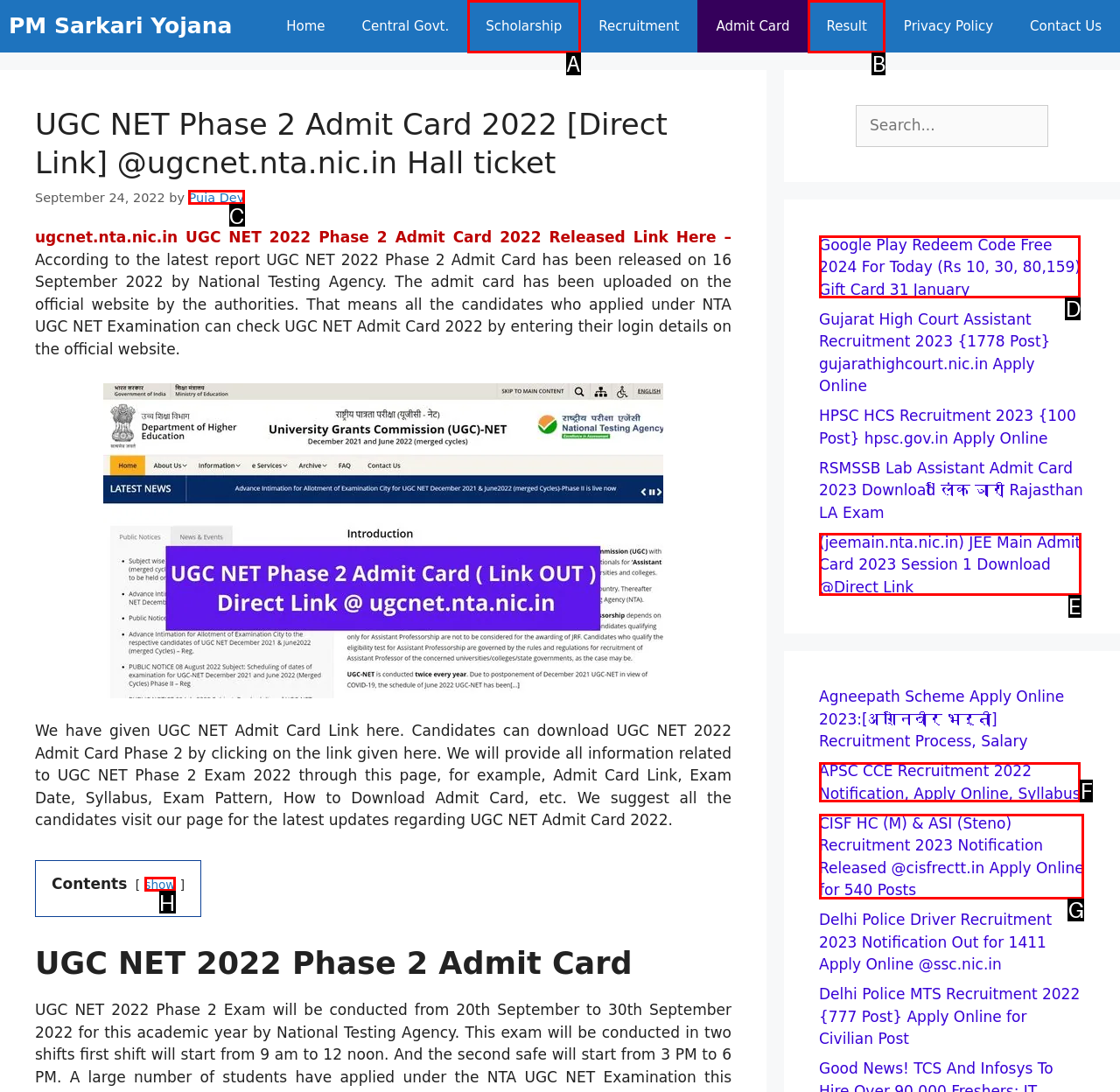Which HTML element among the options matches this description: Result? Answer with the letter representing your choice.

B